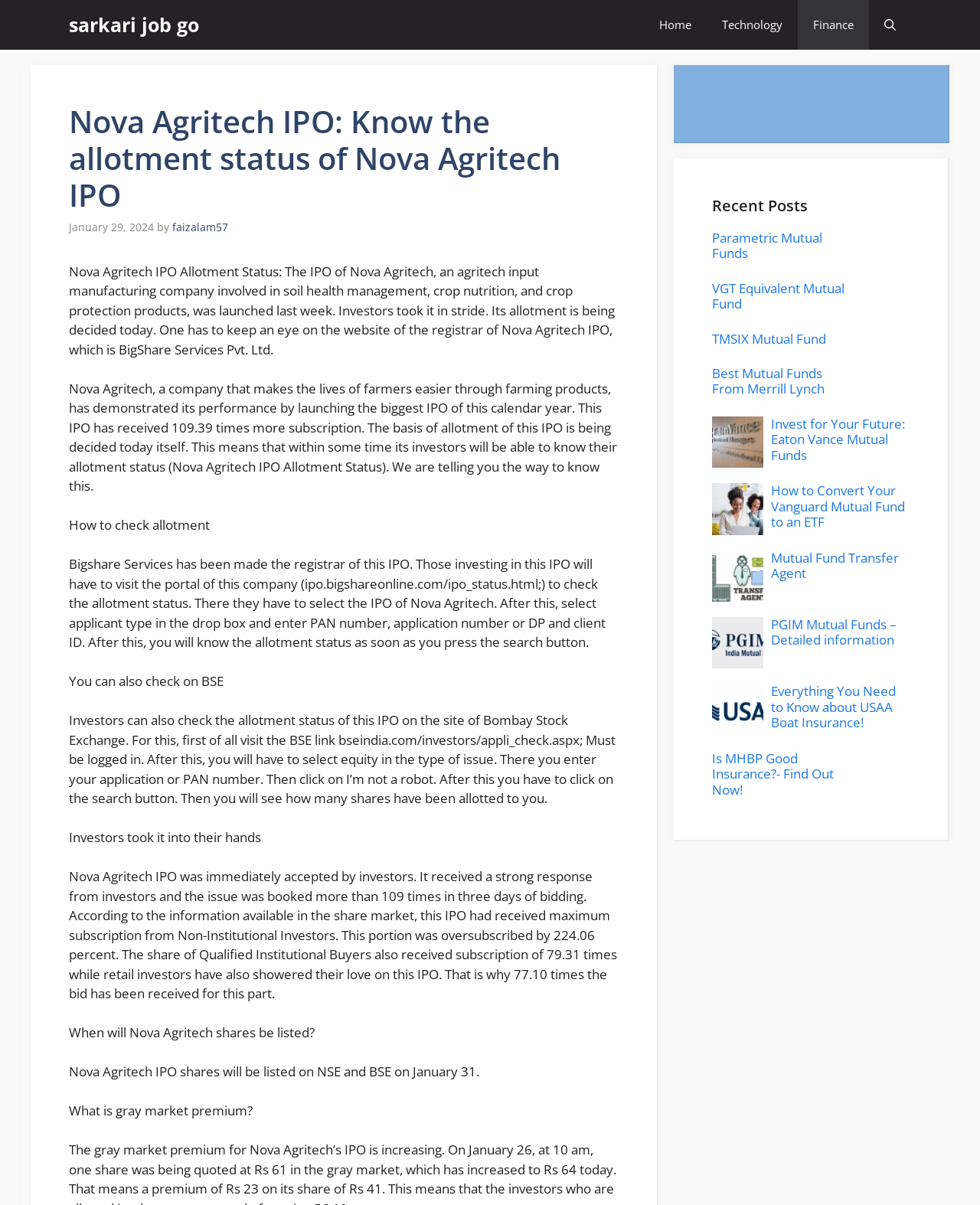Pinpoint the bounding box coordinates of the clickable element to carry out the following instruction: "Click on 'Home'."

[0.657, 0.0, 0.721, 0.041]